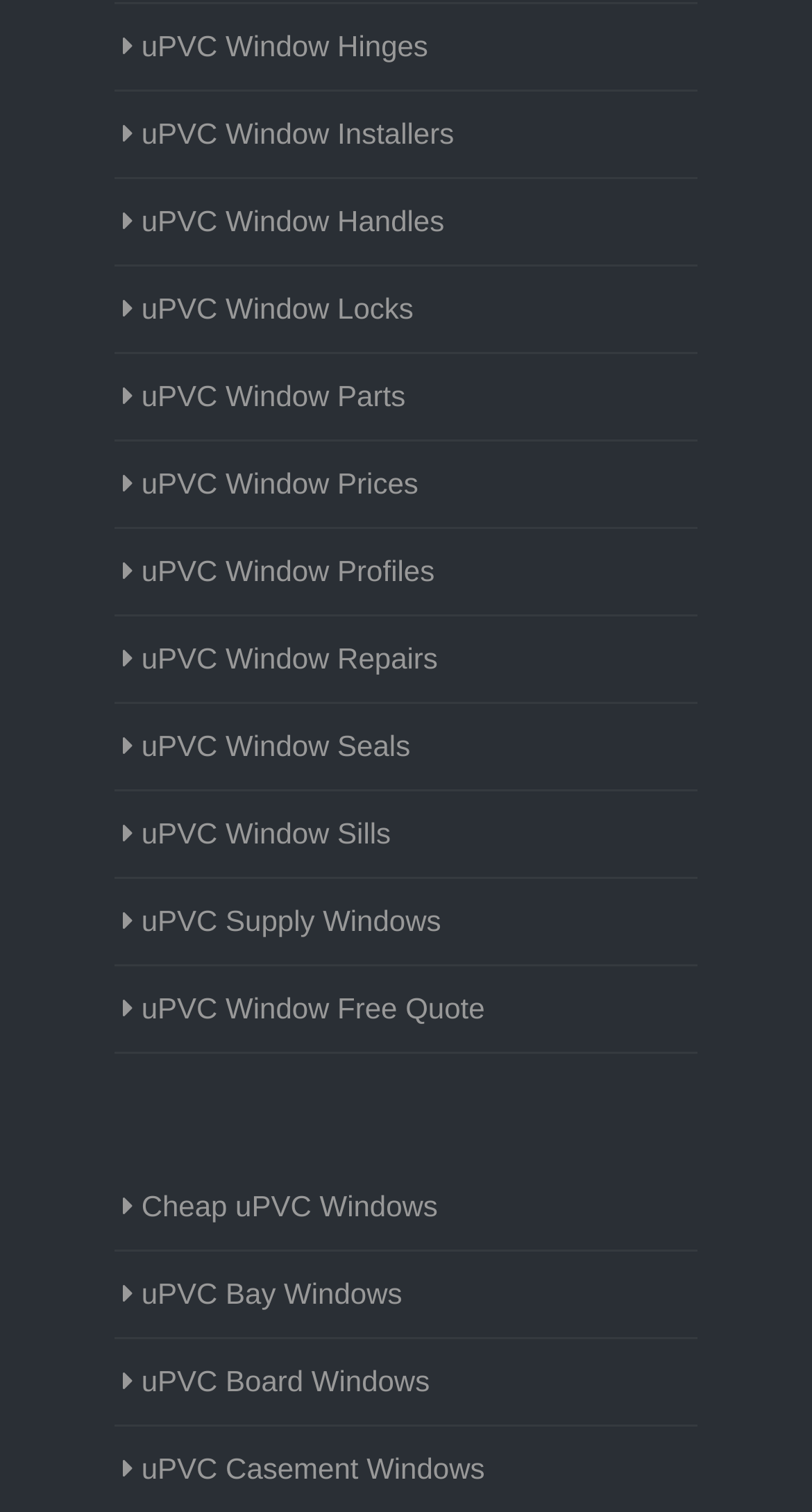What is the first uPVC window related link?
Please look at the screenshot and answer in one word or a short phrase.

uPVC Window Hinges